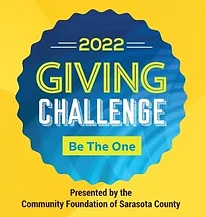Create an extensive caption that includes all significant details of the image.

The image showcases the logo for the "2022 Giving Challenge," presented by the Community Foundation of Sarasota County. The design features a vibrant yellow background with a distinctive circular badge that highlights the event's title in bold blue and green text. The phrase "Be The One" is prominently displayed in the center, encouraging participation and support from the community. This annual event connects over 700 nonprofit organizations with donors during a 24-hour online giving challenge, aiming to generate impactful contributions for various causes within Sarasota, Manatee, Charlotte, and DeSoto counties. The Giving Challenge has fostered significant funding and community engagement, making it a pivotal event in supporting local nonprofits.